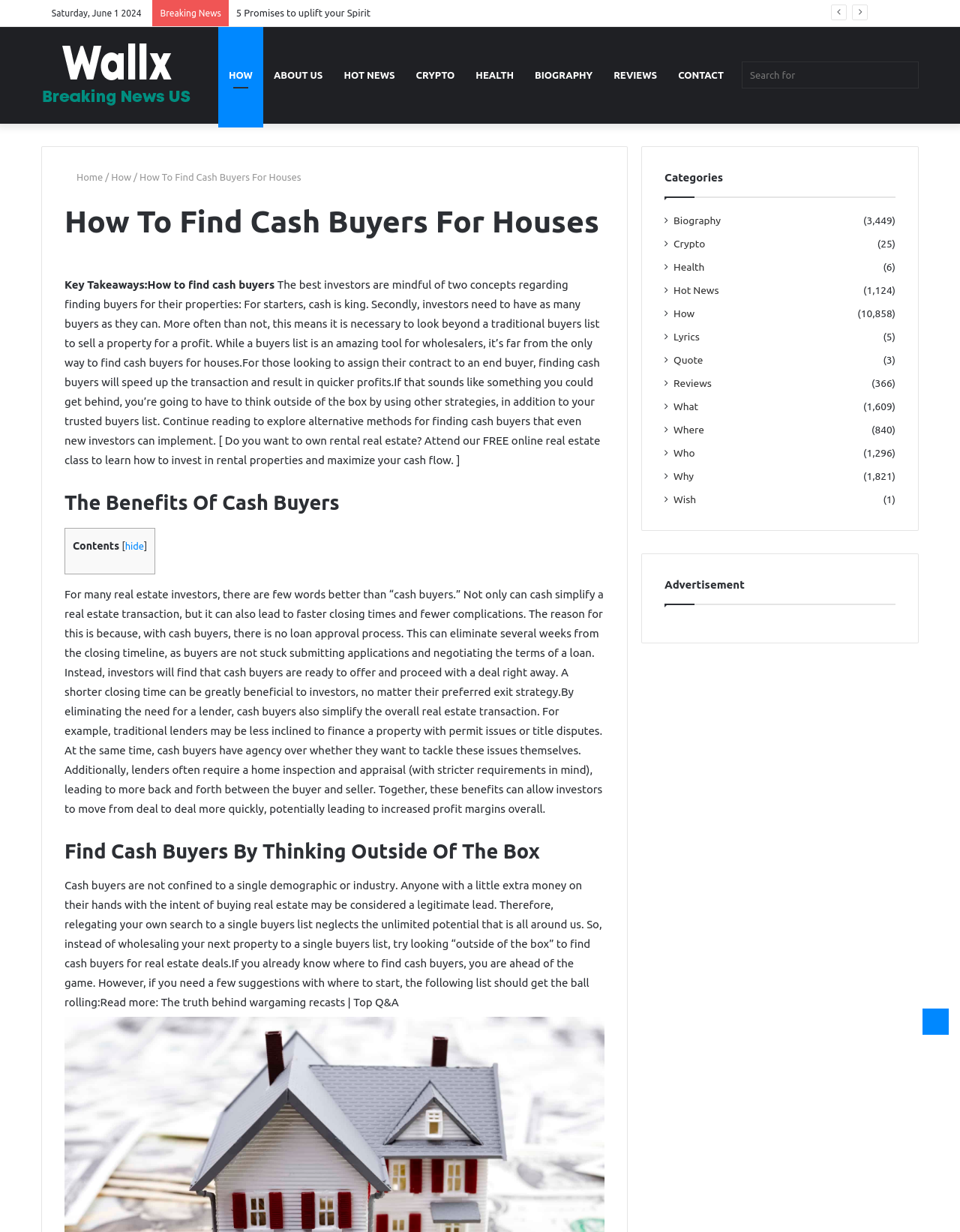Explain the contents of the webpage comprehensively.

This webpage is about finding cash buyers for houses, specifically targeting real estate investors. At the top, there is a secondary navigation bar with links to "The Whipping – A Must Read Story" and "Sidebar" and "Random Article". Below that, there is a primary navigation bar with links to "Wallx News", "HOW", "ABOUT US", "HOT NEWS", "CRYPTO", "HEALTH", "BIOGRAPHY", "REVIEWS", and "CONTACT". 

On the left side, there is a header section with a link to "Home" and a heading that reads "How To Find Cash Buyers For Houses". Below that, there is a key takeaway section that summarizes the importance of finding cash buyers for houses. The main content of the webpage is divided into three sections: "The Benefits Of Cash Buyers", "Find Cash Buyers By Thinking Outside Of The Box", and an unnamed section that provides more information on finding cash buyers.

On the right side, there is a primary sidebar with categories and links to various topics such as "Biography", "Crypto", "Health", "Hot News", "How", "Lyrics", "Quote", "Reviews", "What", "Where", and "Who". Each category has a number in parentheses, indicating the number of articles or posts related to that topic. There is also an advertisement section at the bottom of the sidebar.

At the very bottom of the webpage, there is a "Back to top" button.